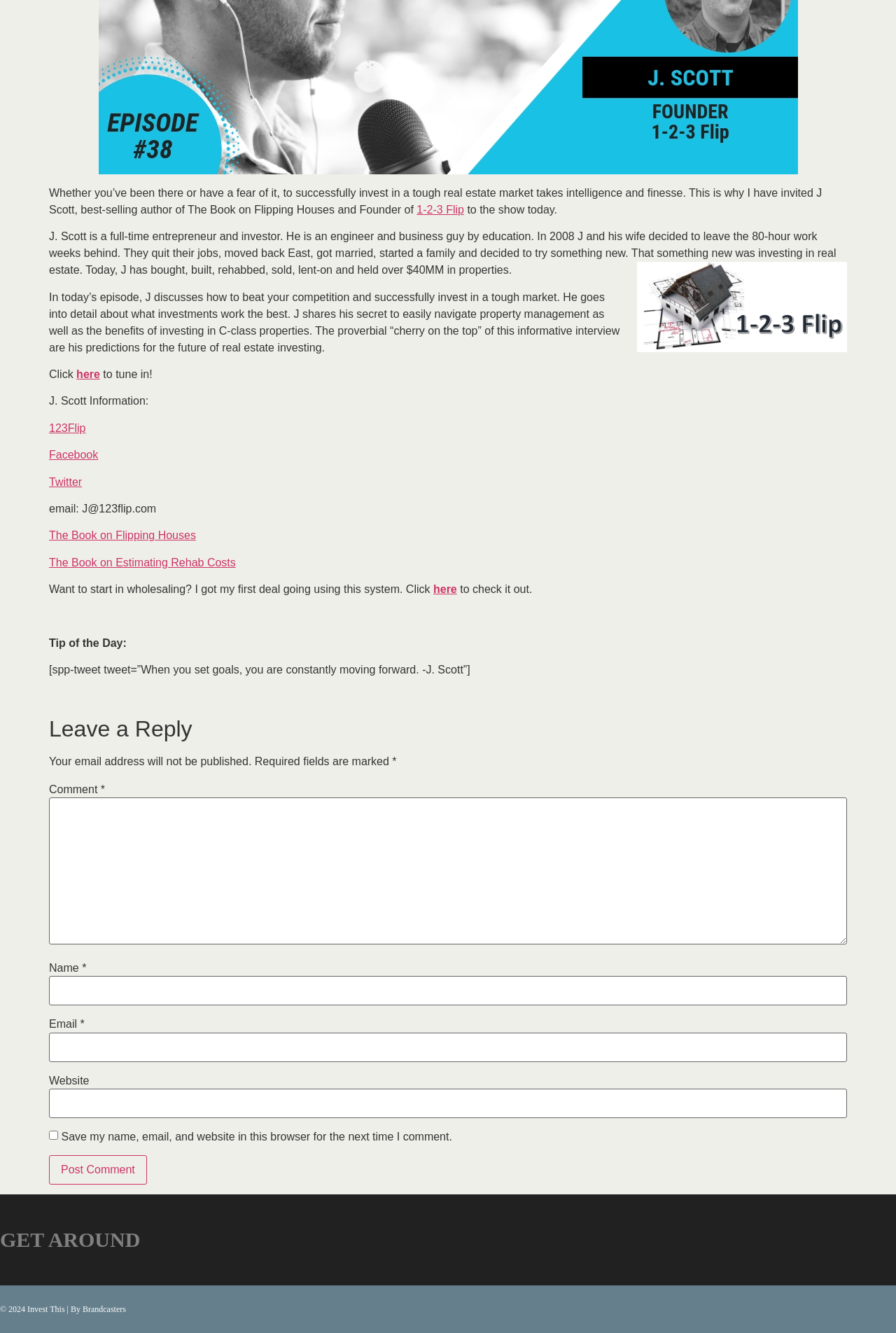Find the bounding box of the UI element described as: "name="submit" value="Post Comment"". The bounding box coordinates should be given as four float values between 0 and 1, i.e., [left, top, right, bottom].

[0.055, 0.866, 0.164, 0.889]